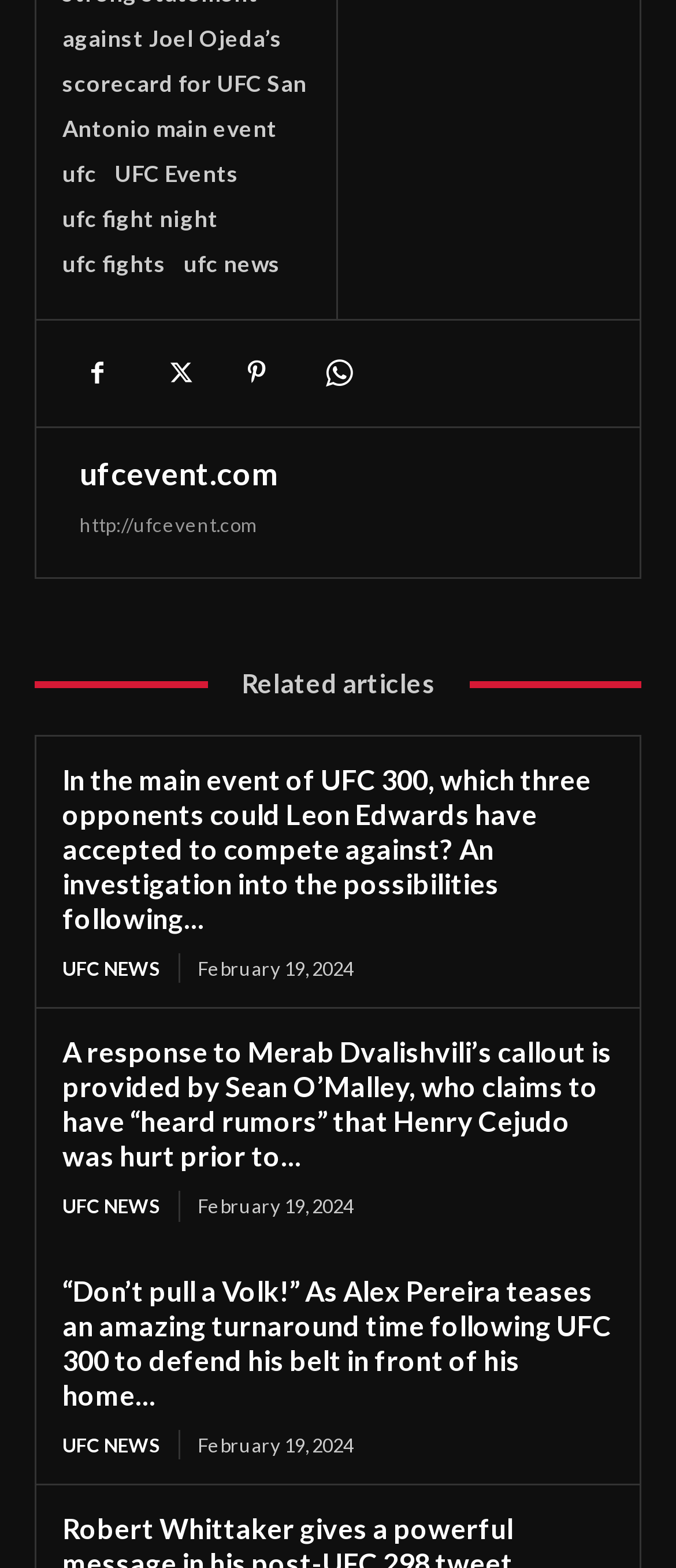Please mark the clickable region by giving the bounding box coordinates needed to complete this instruction: "Click on UFC Events".

[0.169, 0.102, 0.354, 0.12]